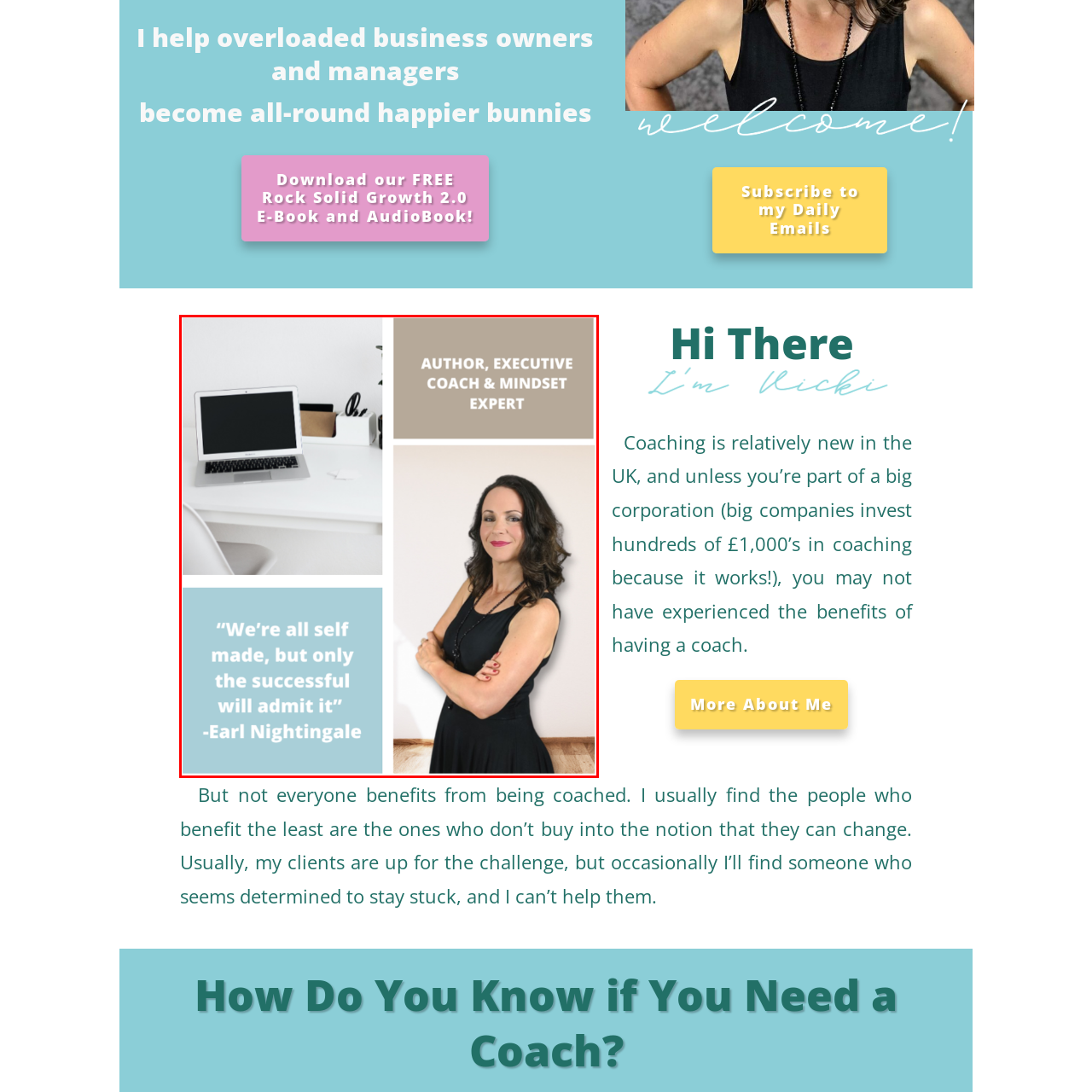What is the profession of the individual in the image?
Inspect the image within the red bounding box and respond with a detailed answer, leveraging all visible details.

The caption explicitly states that the individual is an author, executive coach, and mindset expert, which is also emphasized by her title displayed in the upper section of the image.